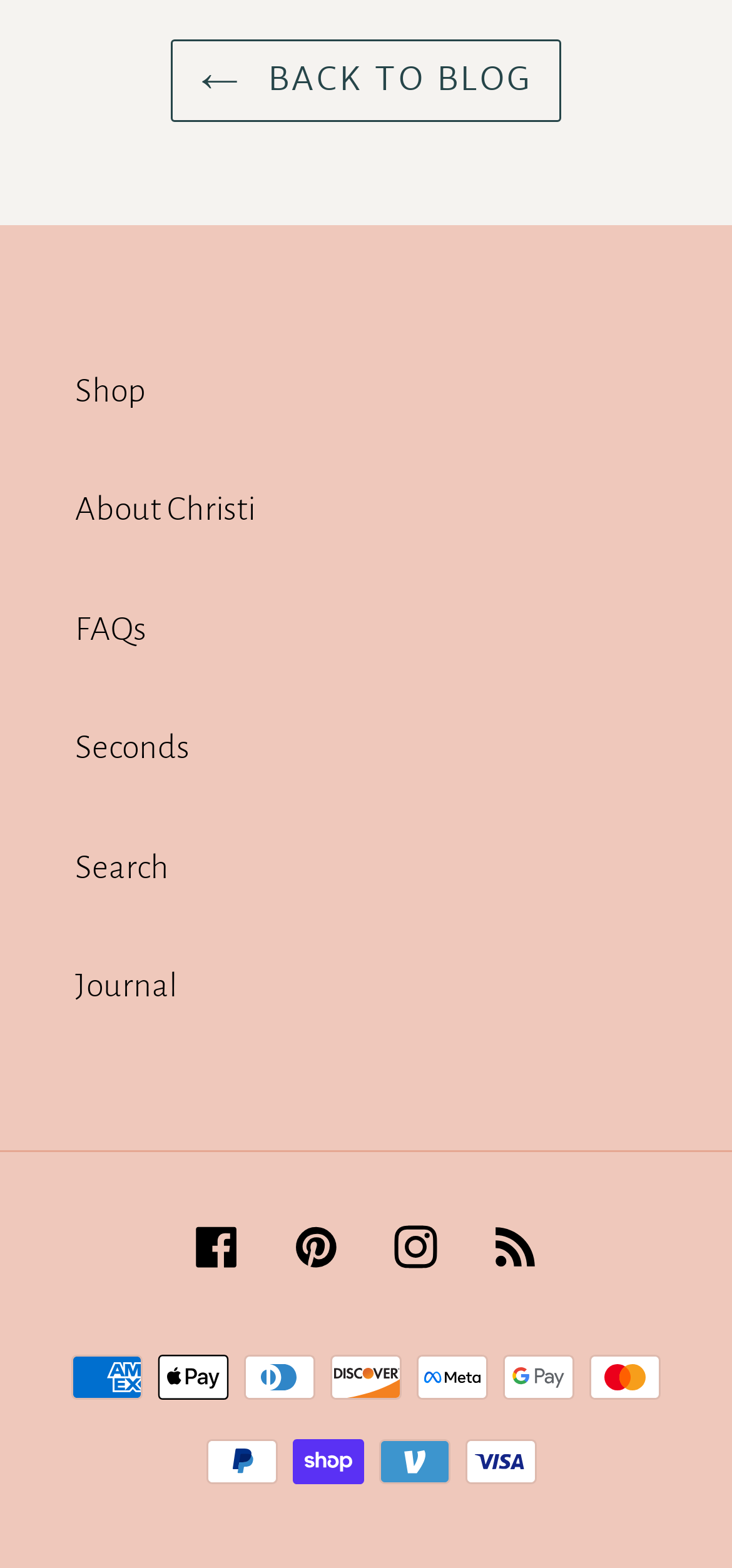Could you find the bounding box coordinates of the clickable area to complete this instruction: "go to blog"?

[0.232, 0.026, 0.768, 0.078]